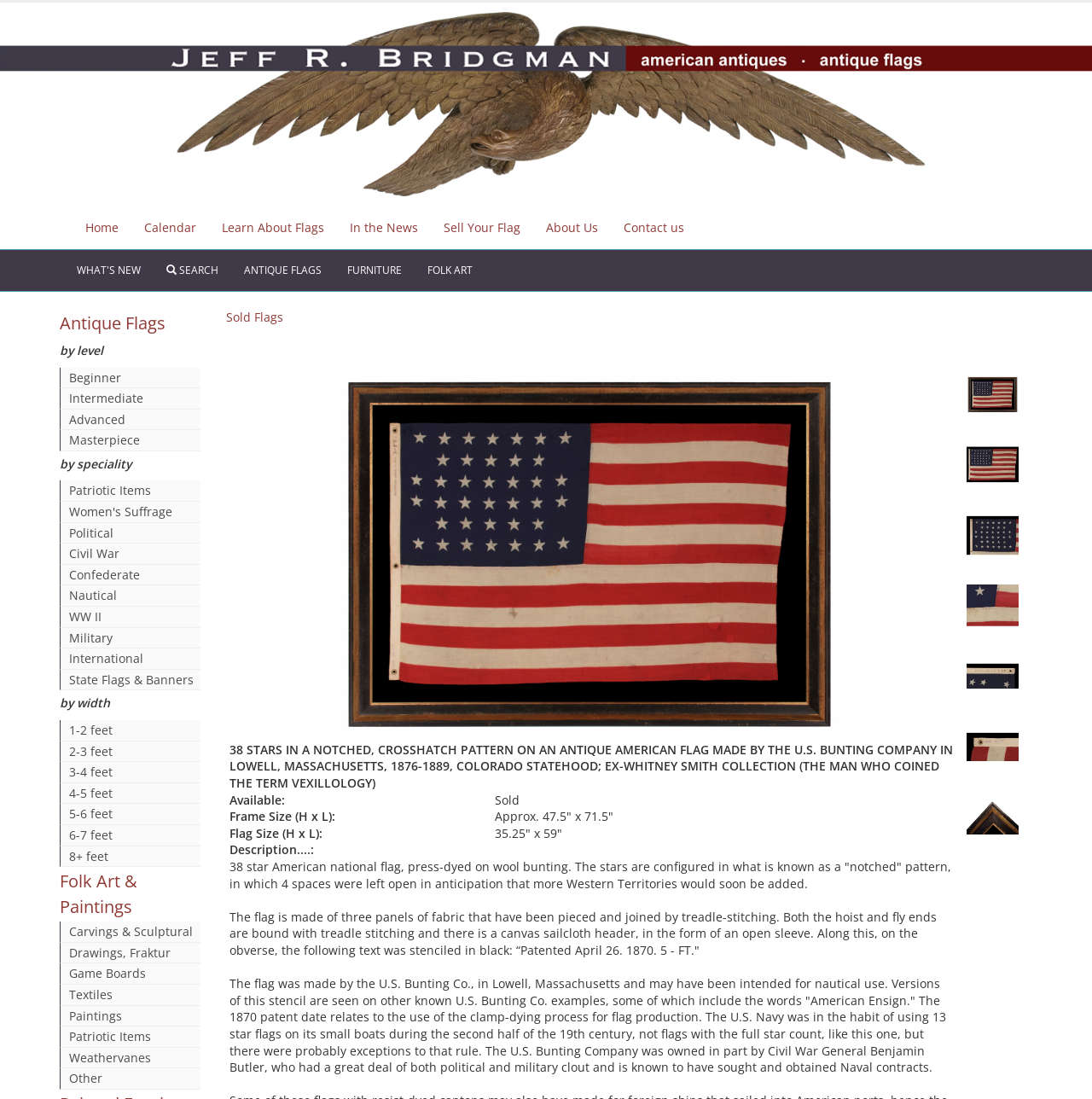Please locate the bounding box coordinates for the element that should be clicked to achieve the following instruction: "Check the details of the '38 STARS IN A NOTCHED, CROSSHATCH PATTERN' flag". Ensure the coordinates are given as four float numbers between 0 and 1, i.e., [left, top, right, bottom].

[0.884, 0.334, 0.934, 0.383]